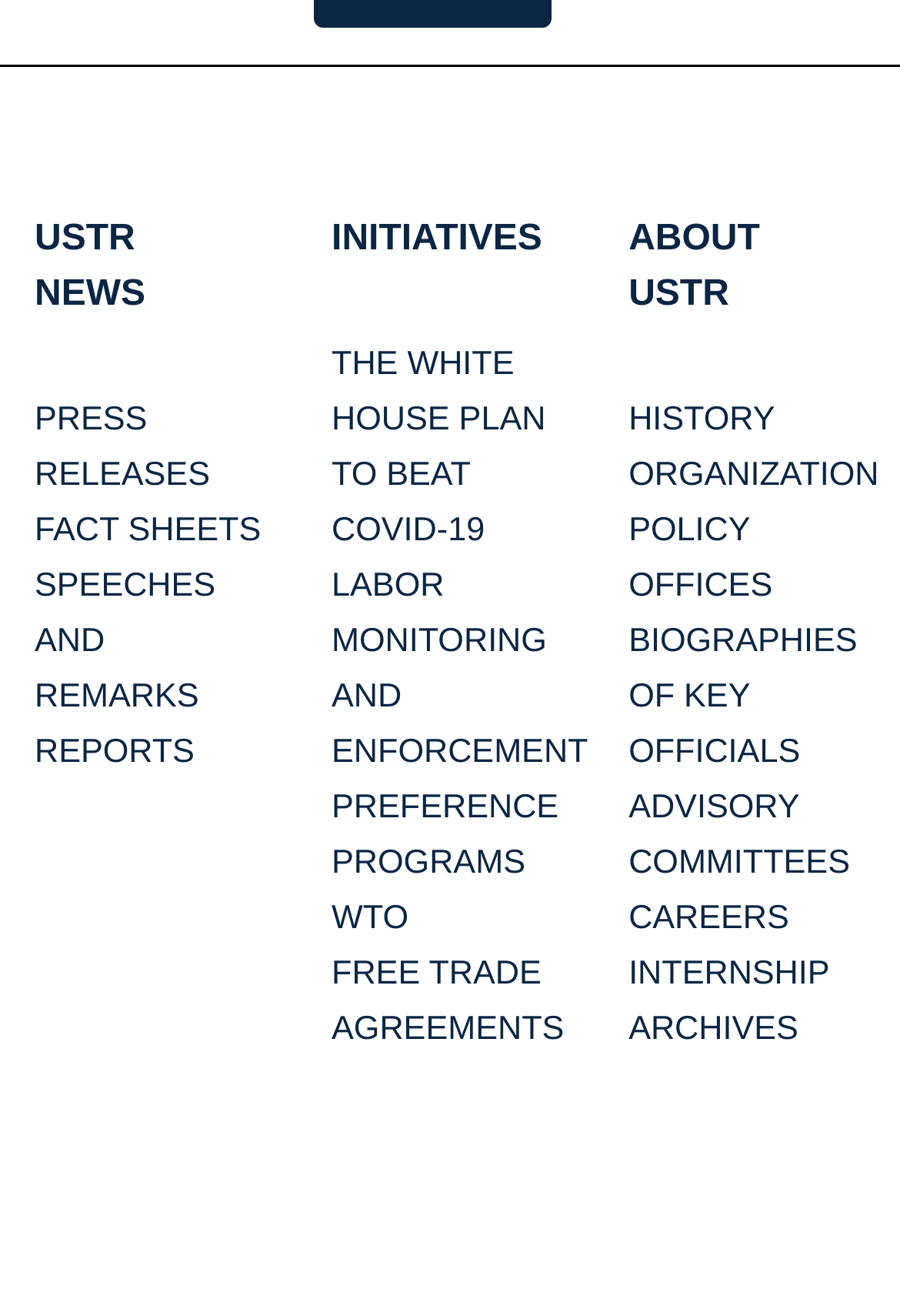Bounding box coordinates are specified in the format (top-left x, top-left y, bottom-right x, bottom-right y). All values are floating point numbers bounded between 0 and 1. Please provide the bounding box coordinate of the region this sentence describes: About USTR

[0.698, 0.166, 0.844, 0.238]